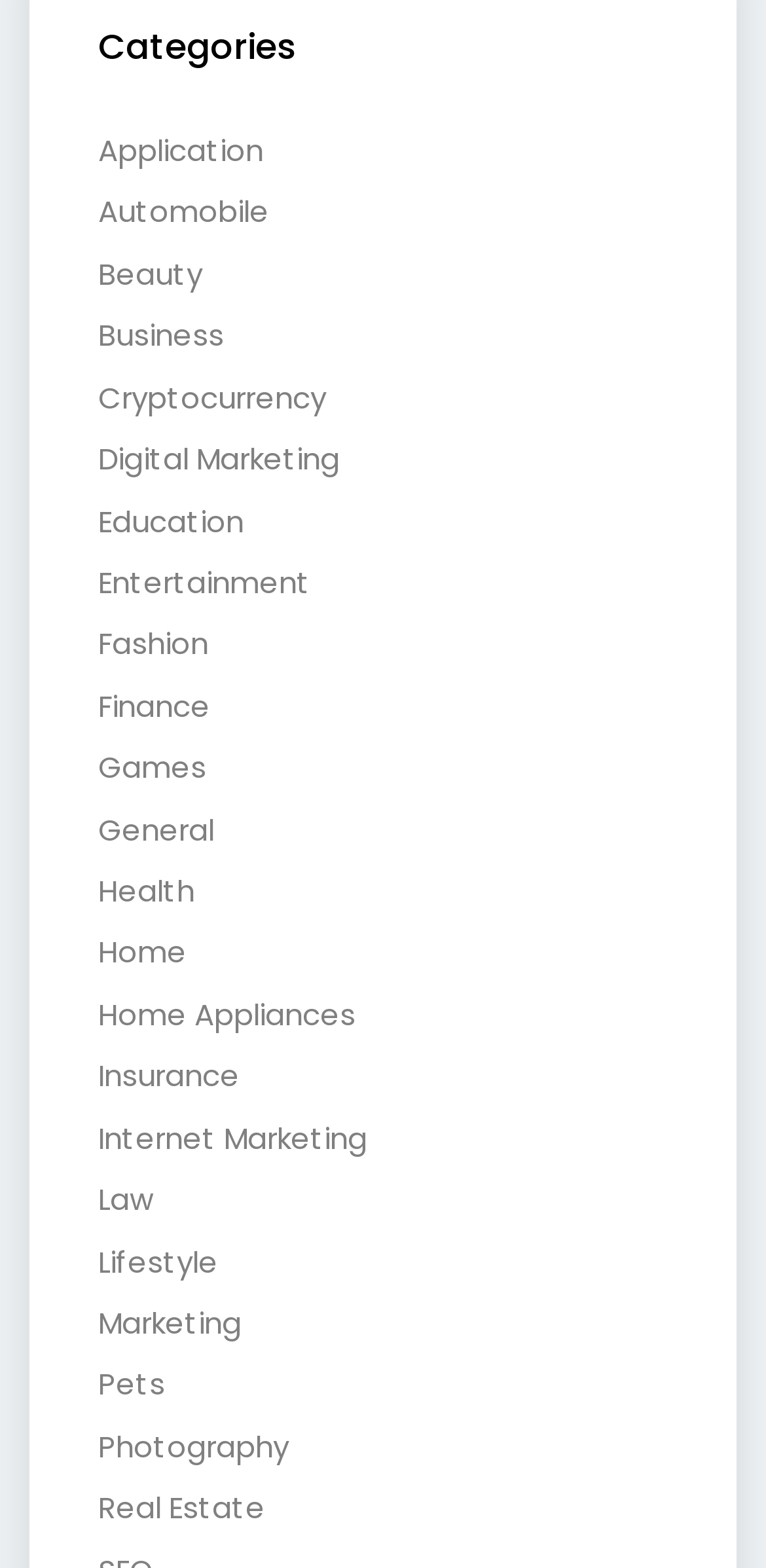Locate the bounding box coordinates of the element that should be clicked to execute the following instruction: "Explore the 'Finance' category".

[0.128, 0.437, 0.274, 0.463]